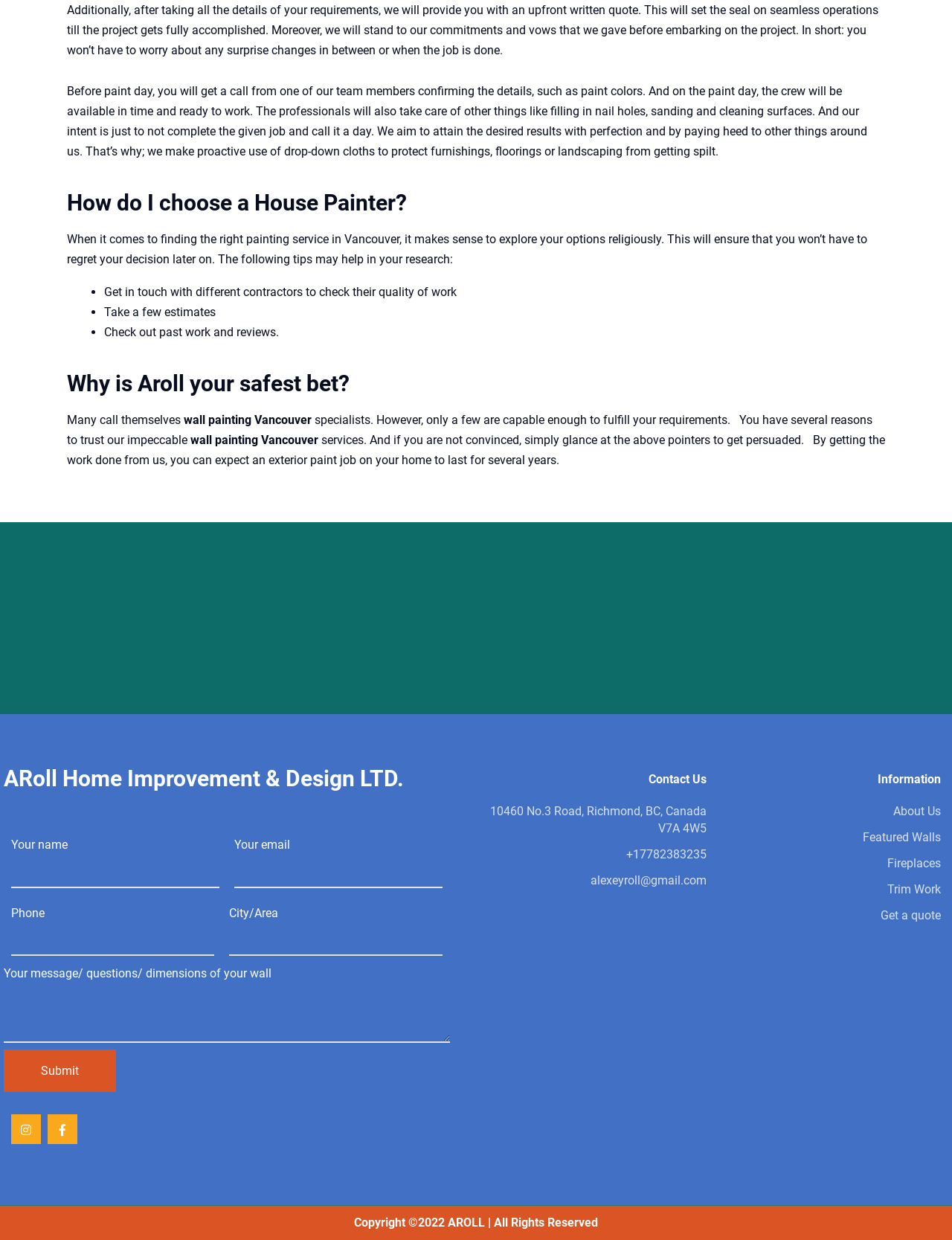Indicate the bounding box coordinates of the element that must be clicked to execute the instruction: "View About Us". The coordinates should be given as four float numbers between 0 and 1, i.e., [left, top, right, bottom].

[0.938, 0.649, 0.988, 0.66]